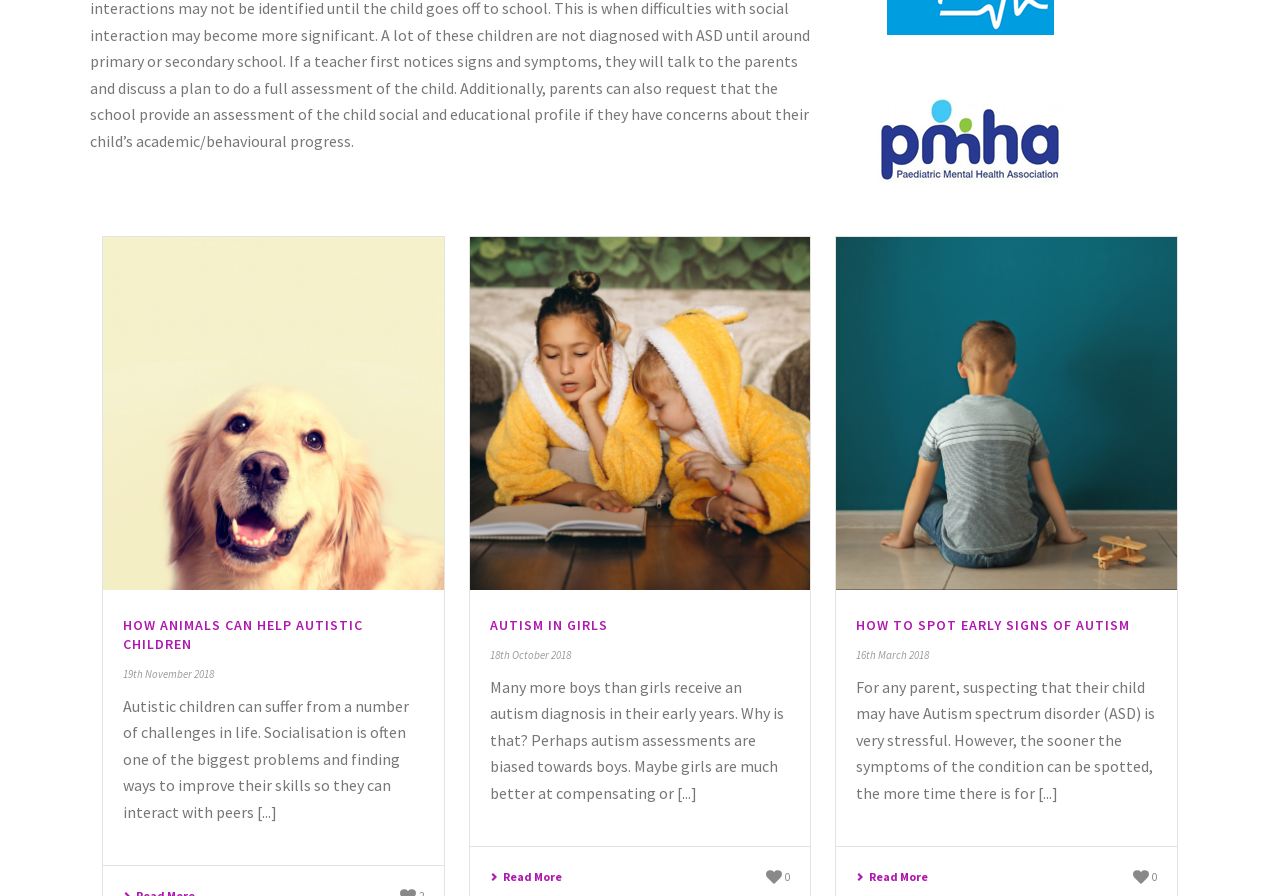How many articles are on this webpage?
Provide a detailed and well-explained answer to the question.

There are three headings on the webpage, each with a corresponding article. The headings are 'HOW ANIMALS CAN HELP AUTISTIC CHILDREN', 'AUTISM IN GIRLS', and 'HOW TO SPOT EARLY SIGNS OF AUTISM'. Therefore, there are three articles on this webpage.